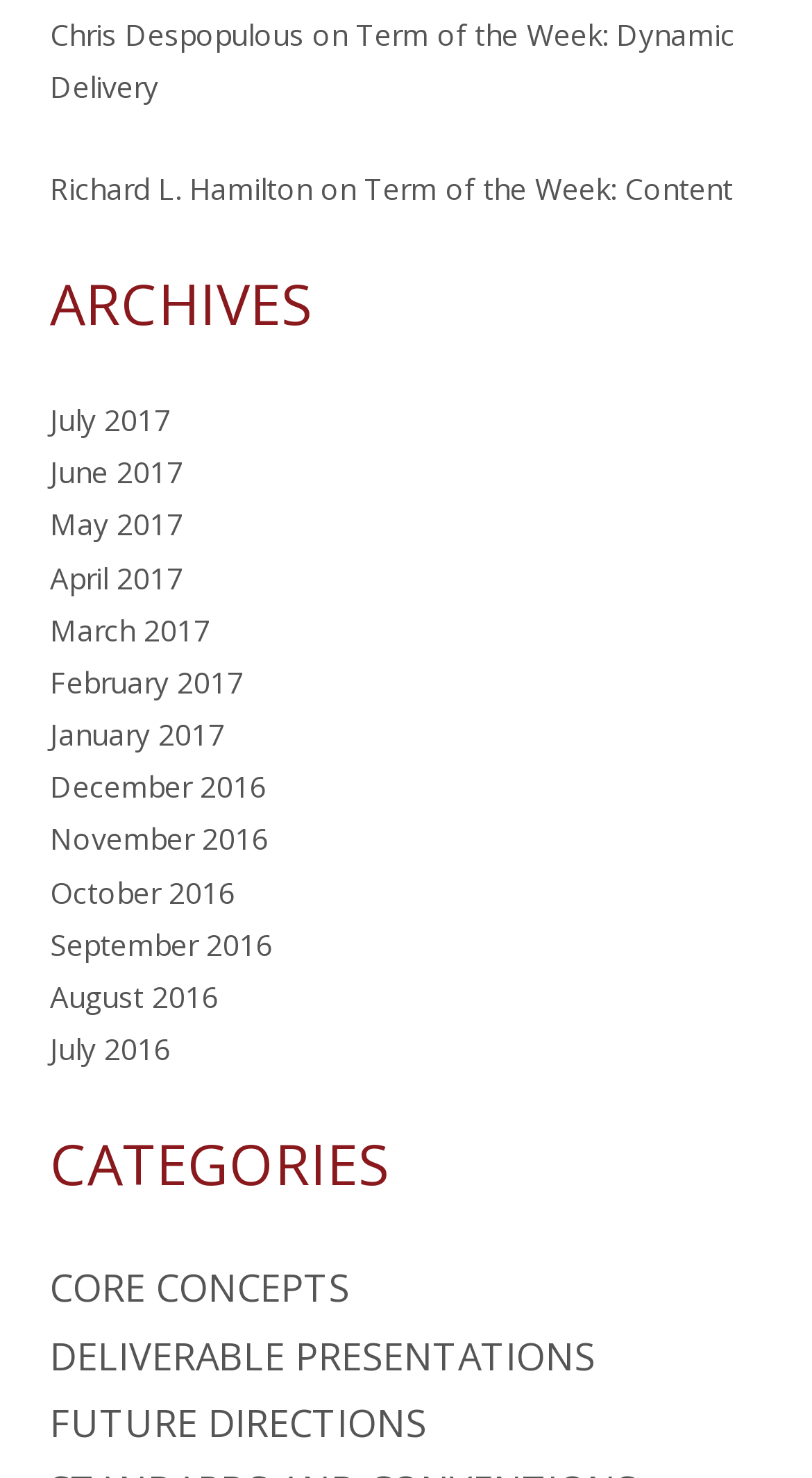How many categories are listed under 'CATEGORIES'?
Please interpret the details in the image and answer the question thoroughly.

Under the 'CATEGORIES' section, there are three categories listed: 'CORE CONCEPTS', 'DELIVERABLE PRESENTATIONS', and 'FUTURE DIRECTIONS'.